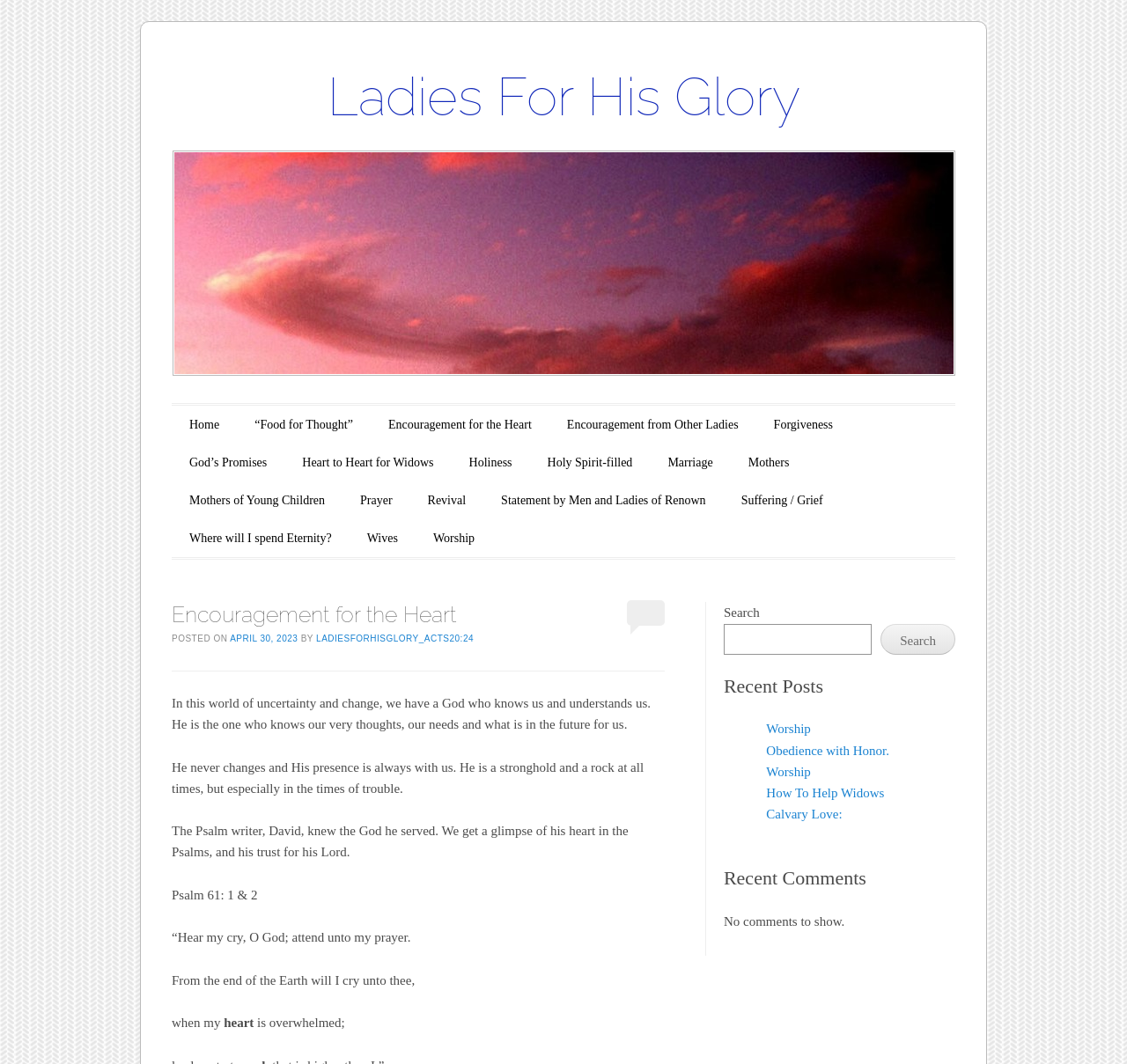Determine the bounding box coordinates of the clickable element to achieve the following action: 'Visit the Patient Portal'. Provide the coordinates as four float values between 0 and 1, formatted as [left, top, right, bottom].

None